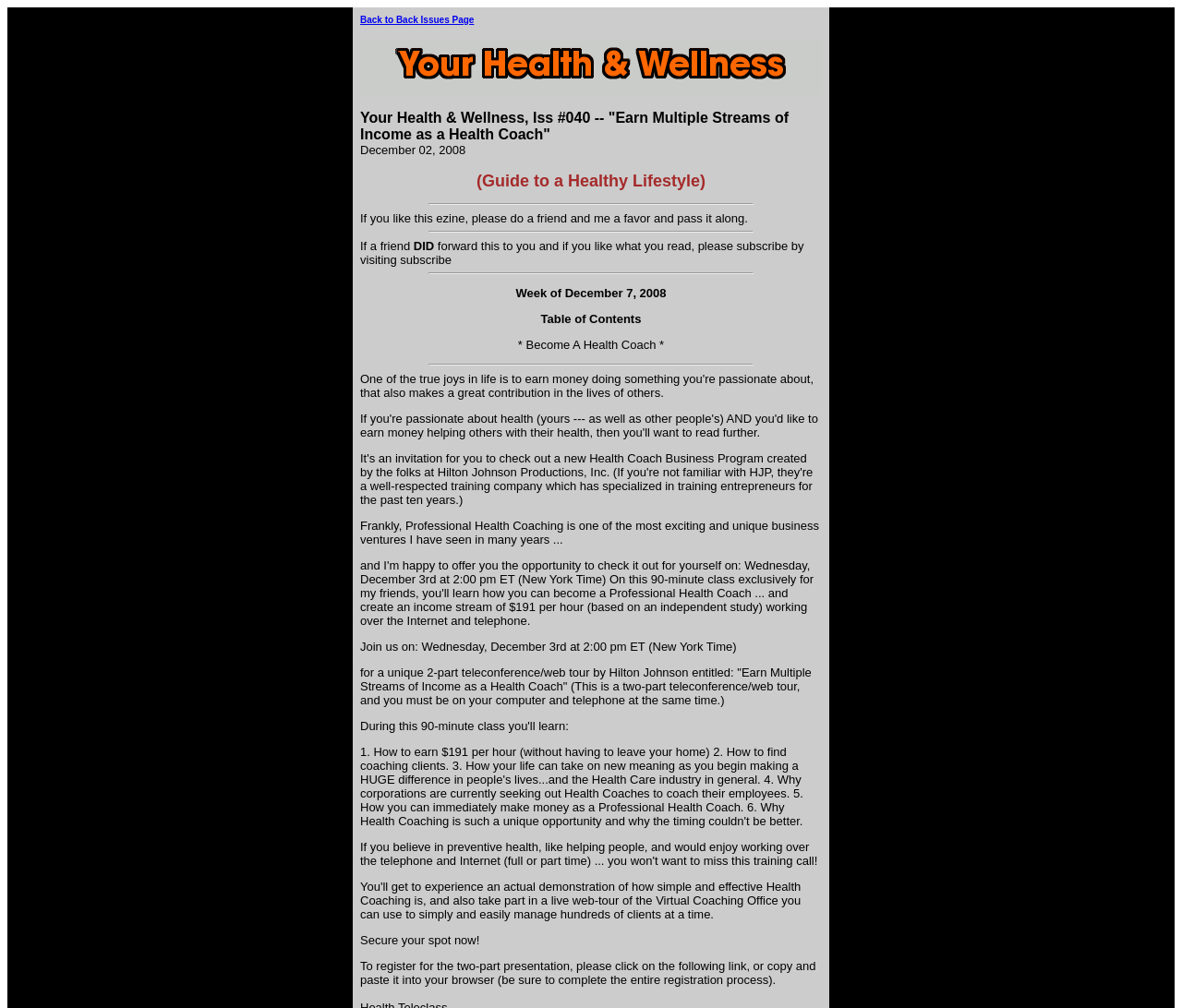Please provide a comprehensive answer to the question based on the screenshot: What is required to participate in the teleconference?

I found the answer by looking at the text '(This is a two-part teleconference/web tour, and you must be on your computer and telephone at the same time.)' which indicates that a computer and telephone are required to participate in the teleconference.